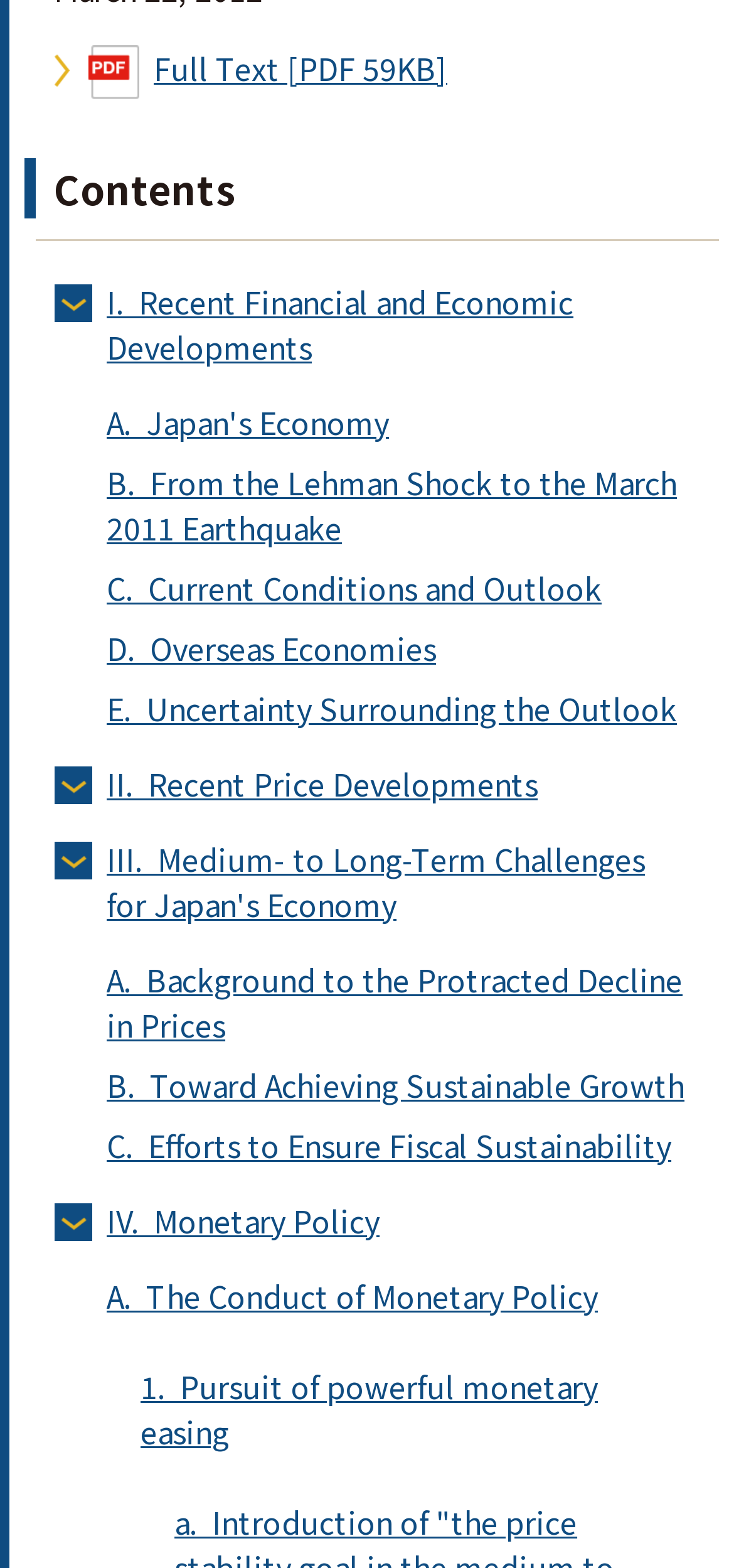Refer to the element description IV. Monetary Policy and identify the corresponding bounding box in the screenshot. Format the coordinates as (top-left x, top-left y, bottom-right x, bottom-right y) with values in the range of 0 to 1.

[0.145, 0.763, 0.517, 0.792]